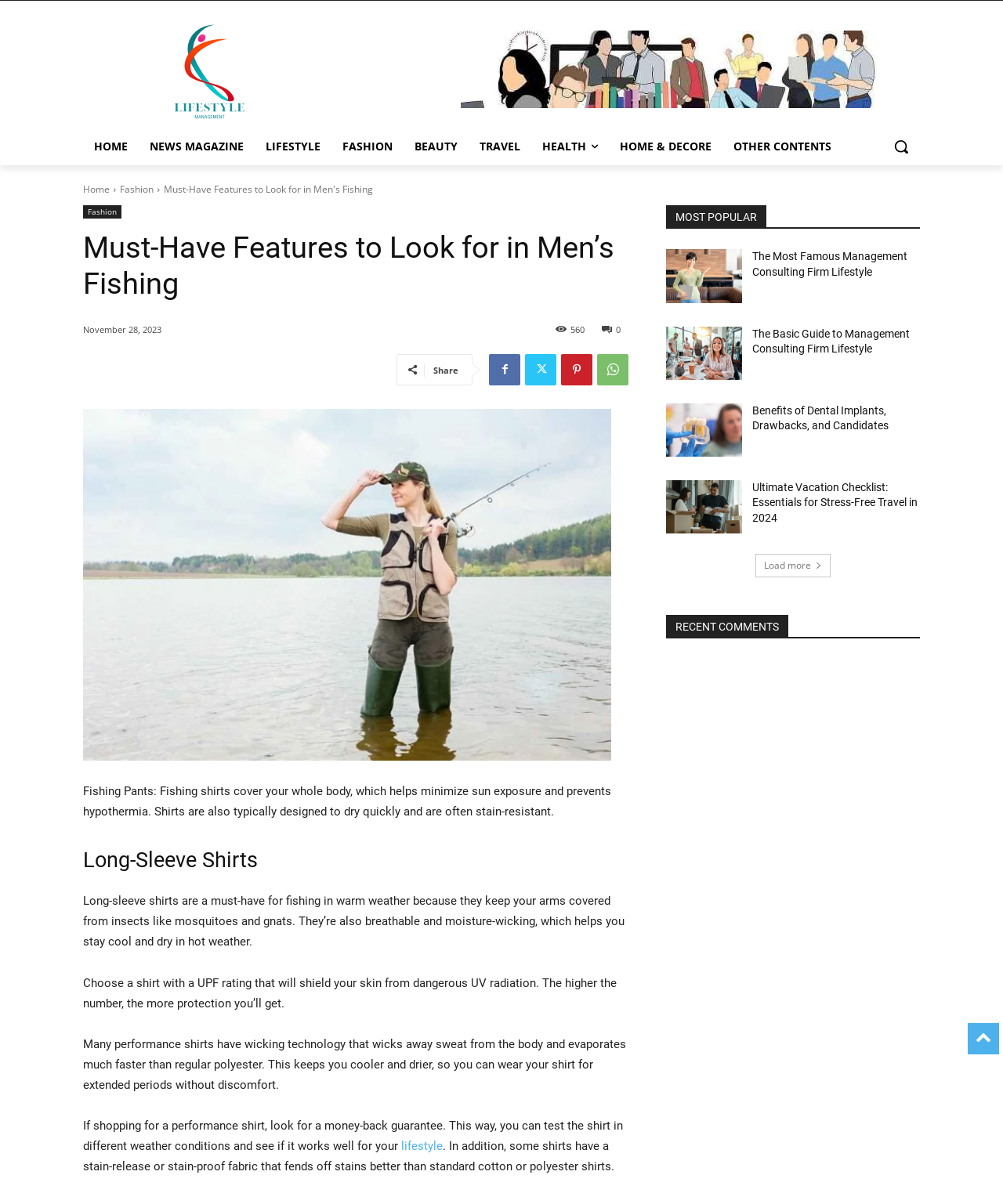What feature should you look for in a performance shirt?
From the details in the image, provide a complete and detailed answer to the question.

The webpage suggests that many performance shirts have wicking technology that wicks away sweat from the body and evaporates much faster than regular polyester, which keeps you cooler and drier.